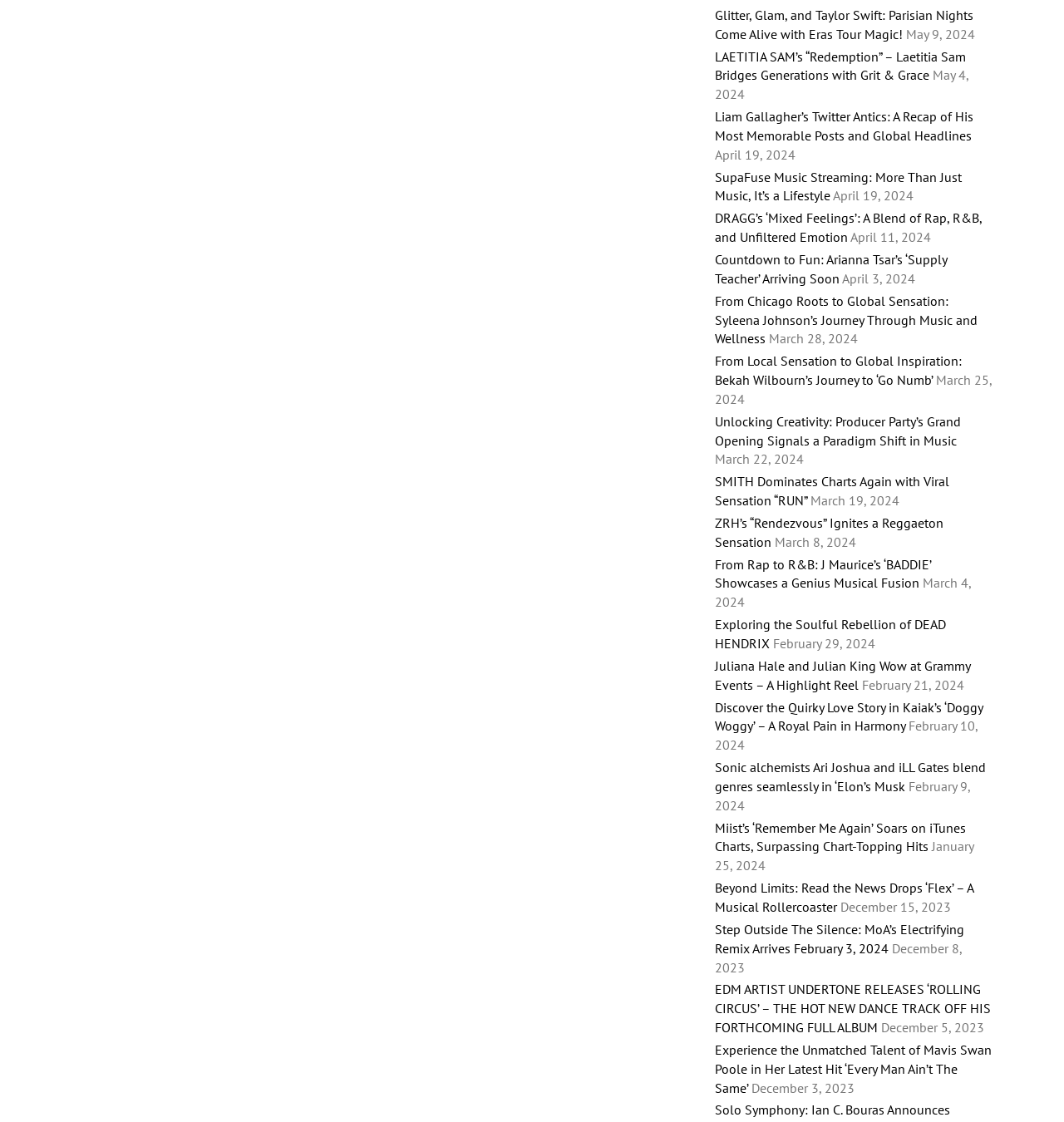Please find the bounding box coordinates of the element that needs to be clicked to perform the following instruction: "Check out Liam Gallagher’s Twitter Antics". The bounding box coordinates should be four float numbers between 0 and 1, represented as [left, top, right, bottom].

[0.672, 0.096, 0.915, 0.128]